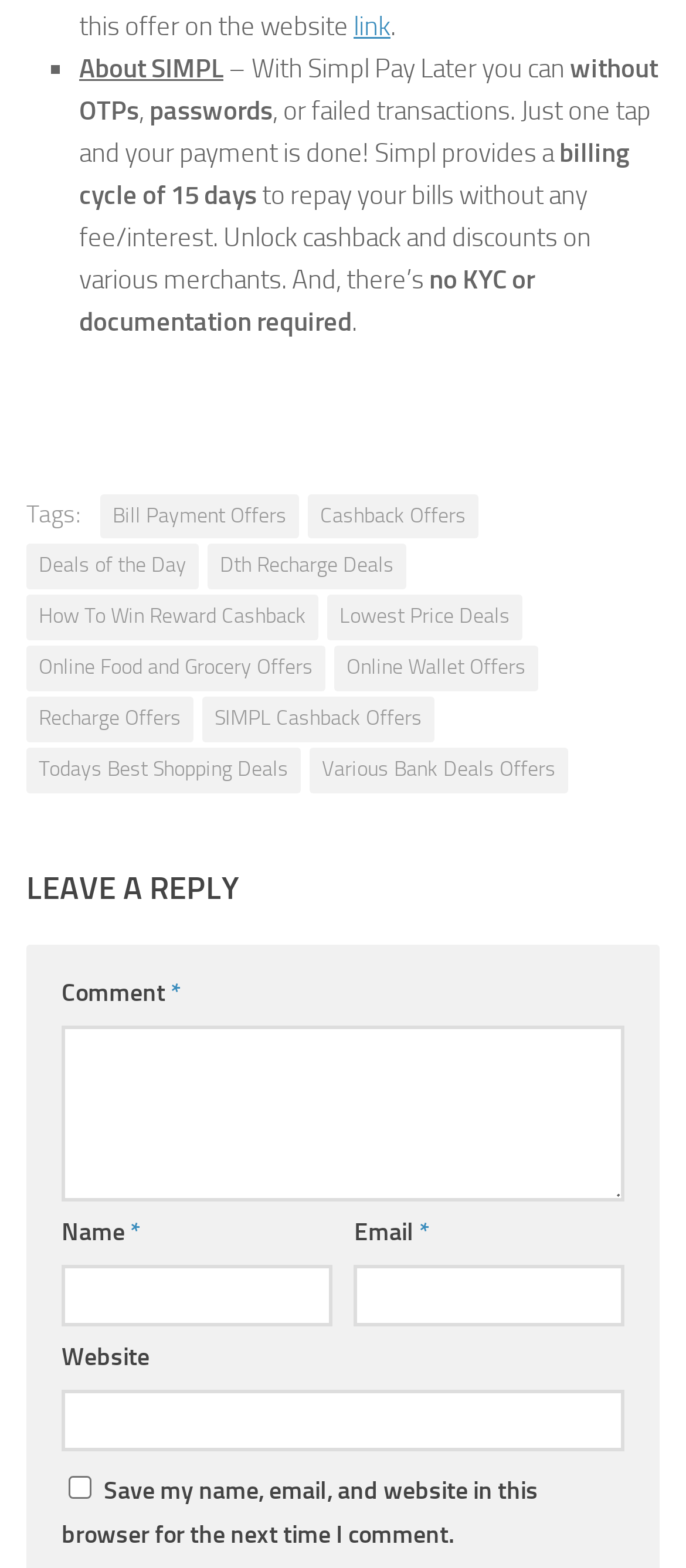Provide the bounding box coordinates of the UI element this sentence describes: "Online Food and Grocery Offers".

[0.038, 0.412, 0.474, 0.441]